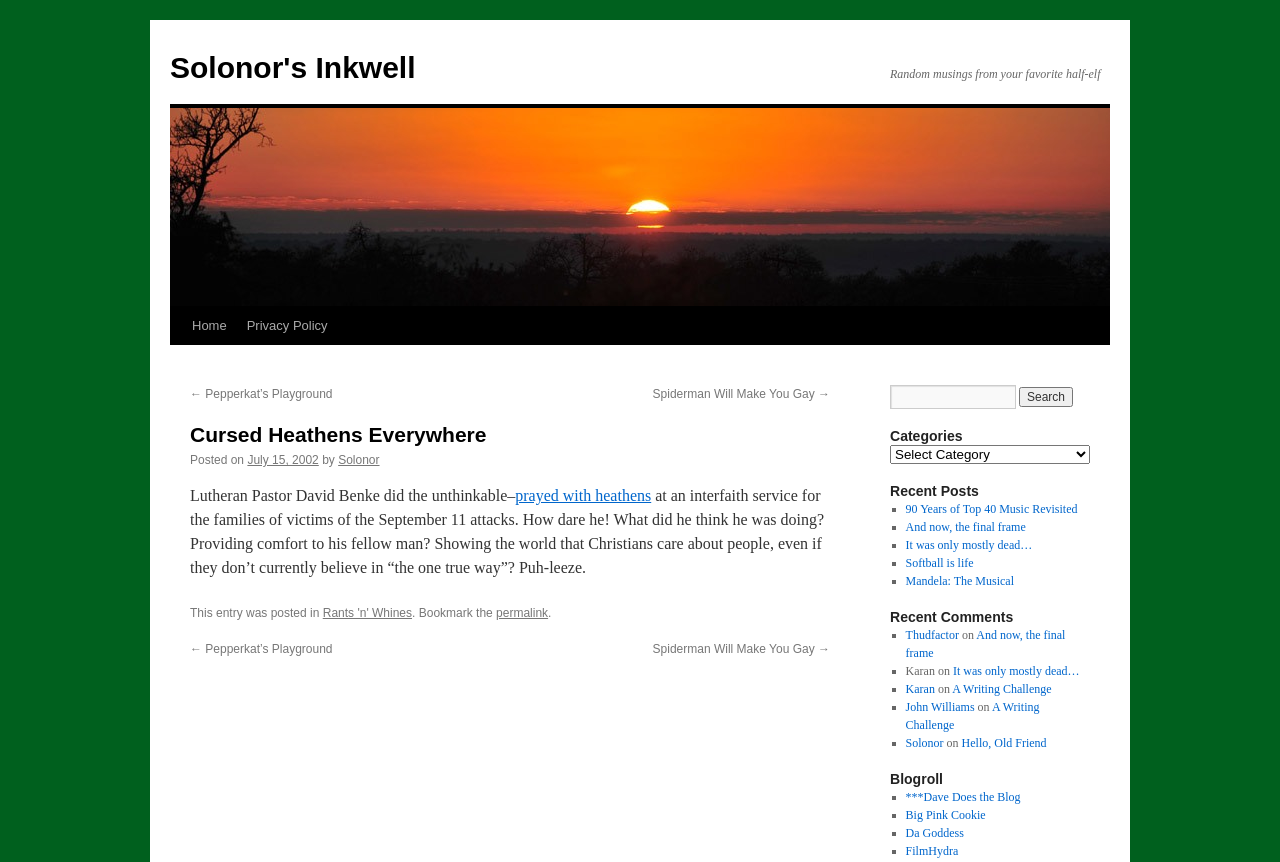What is the date of the blog post?
Please give a detailed and thorough answer to the question, covering all relevant points.

The date of the blog post can be found in the link 'July 15, 2002' which is located below the text 'Posted on'.